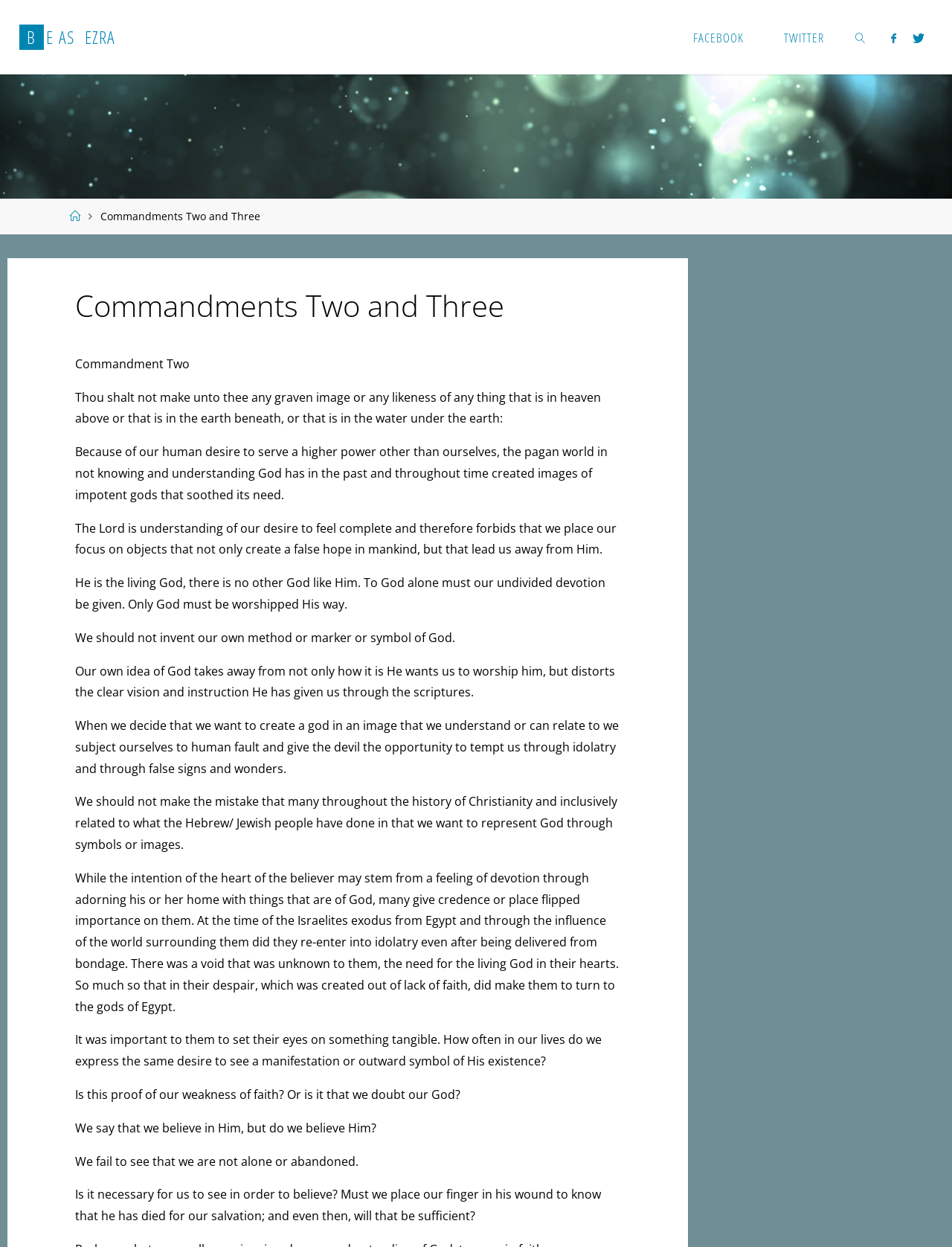Show me the bounding box coordinates of the clickable region to achieve the task as per the instruction: "Click the Facebook link".

[0.707, 0.0, 0.802, 0.06]